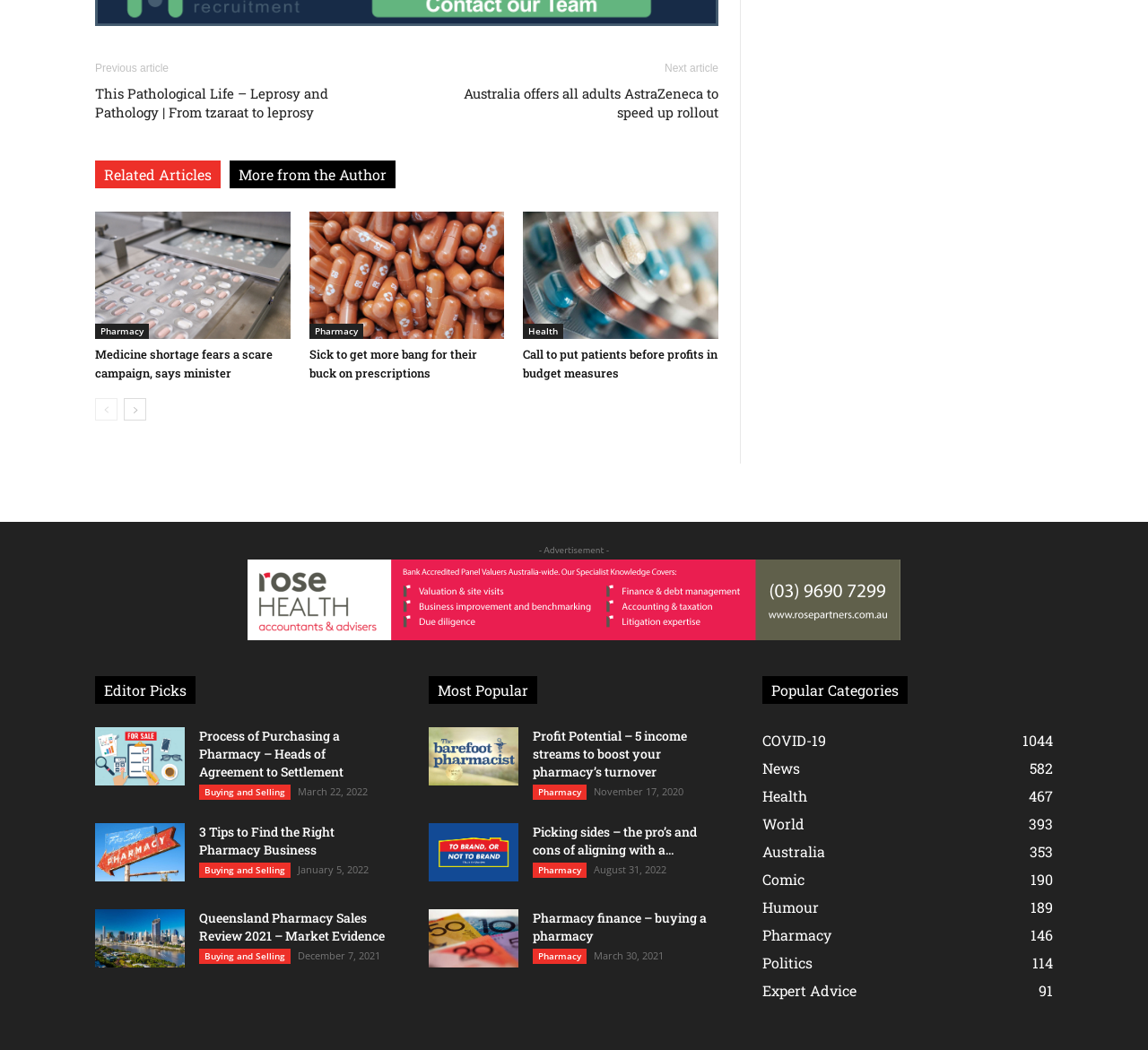Point out the bounding box coordinates of the section to click in order to follow this instruction: "Read the 'Profit Potential – 5 income streams to boost your pharmacy’s turnover' article".

[0.373, 0.692, 0.452, 0.748]